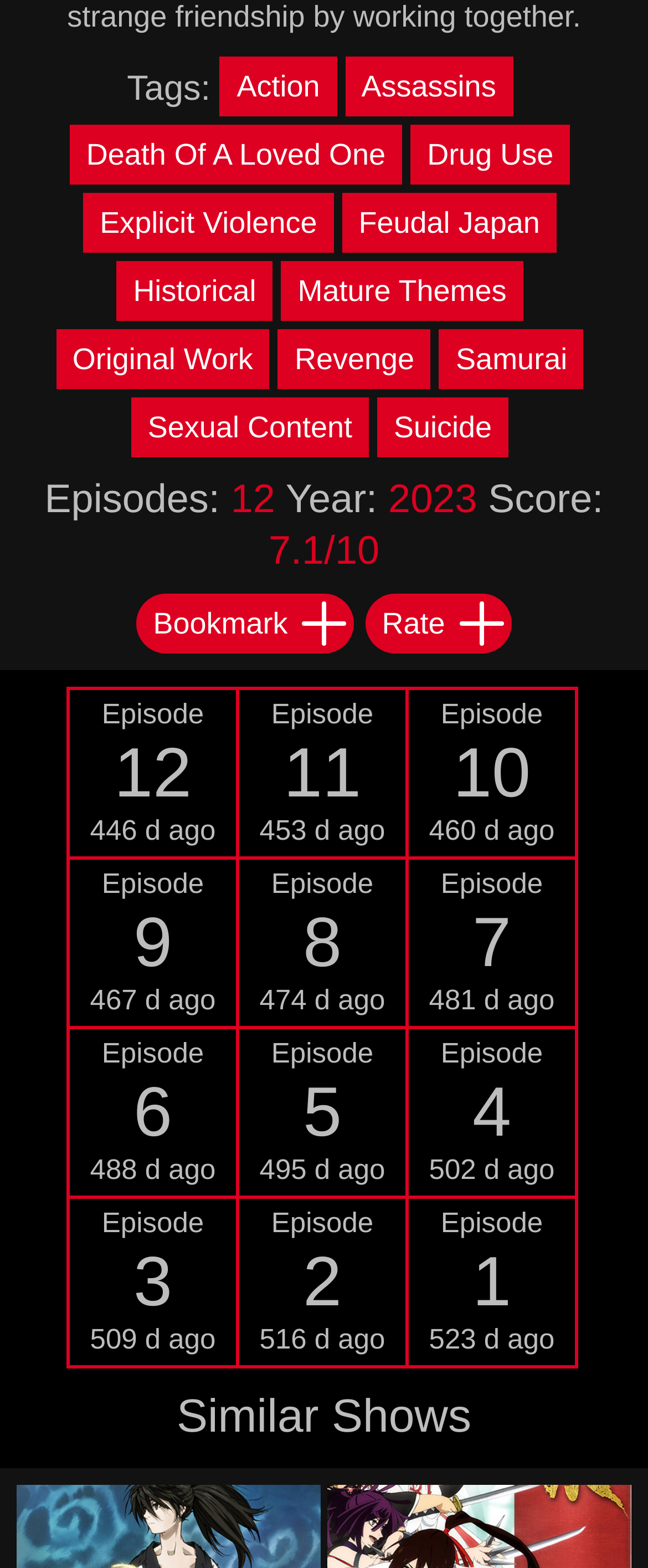Find the bounding box coordinates of the UI element according to this description: "Suicide".

[0.582, 0.262, 0.798, 0.286]